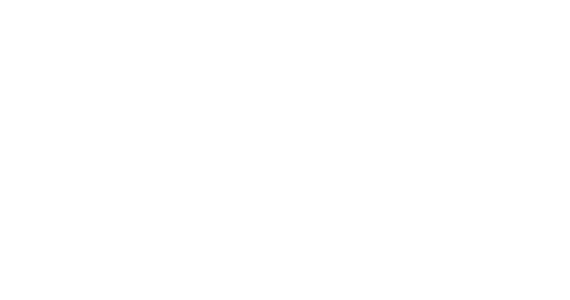Please provide a comprehensive answer to the question based on the screenshot: What role does visual representation play in technology reviews?

According to the caption, visual representation plays a crucial role in engaging the audience and providing a glimpse of the product's premium feel and functionality in technology reviews and promotions.